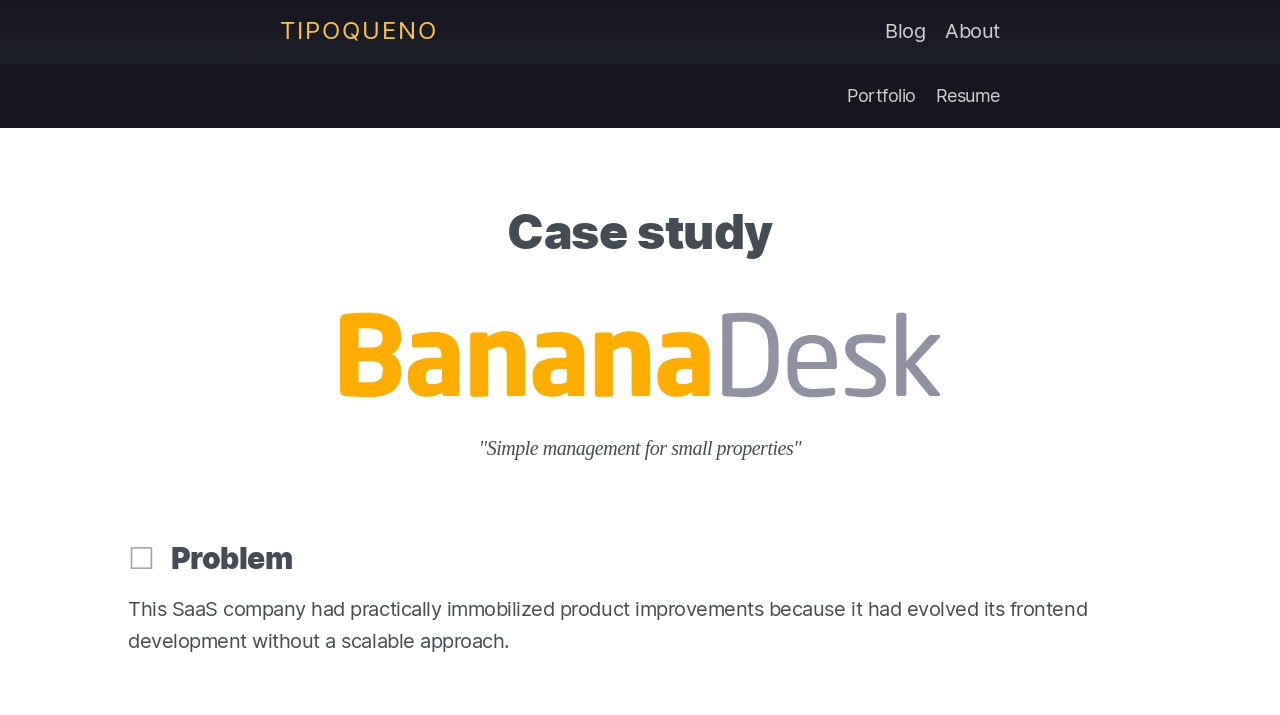What is the problem faced by the SaaS company? Please answer the question using a single word or phrase based on the image.

Immobilized product improvements